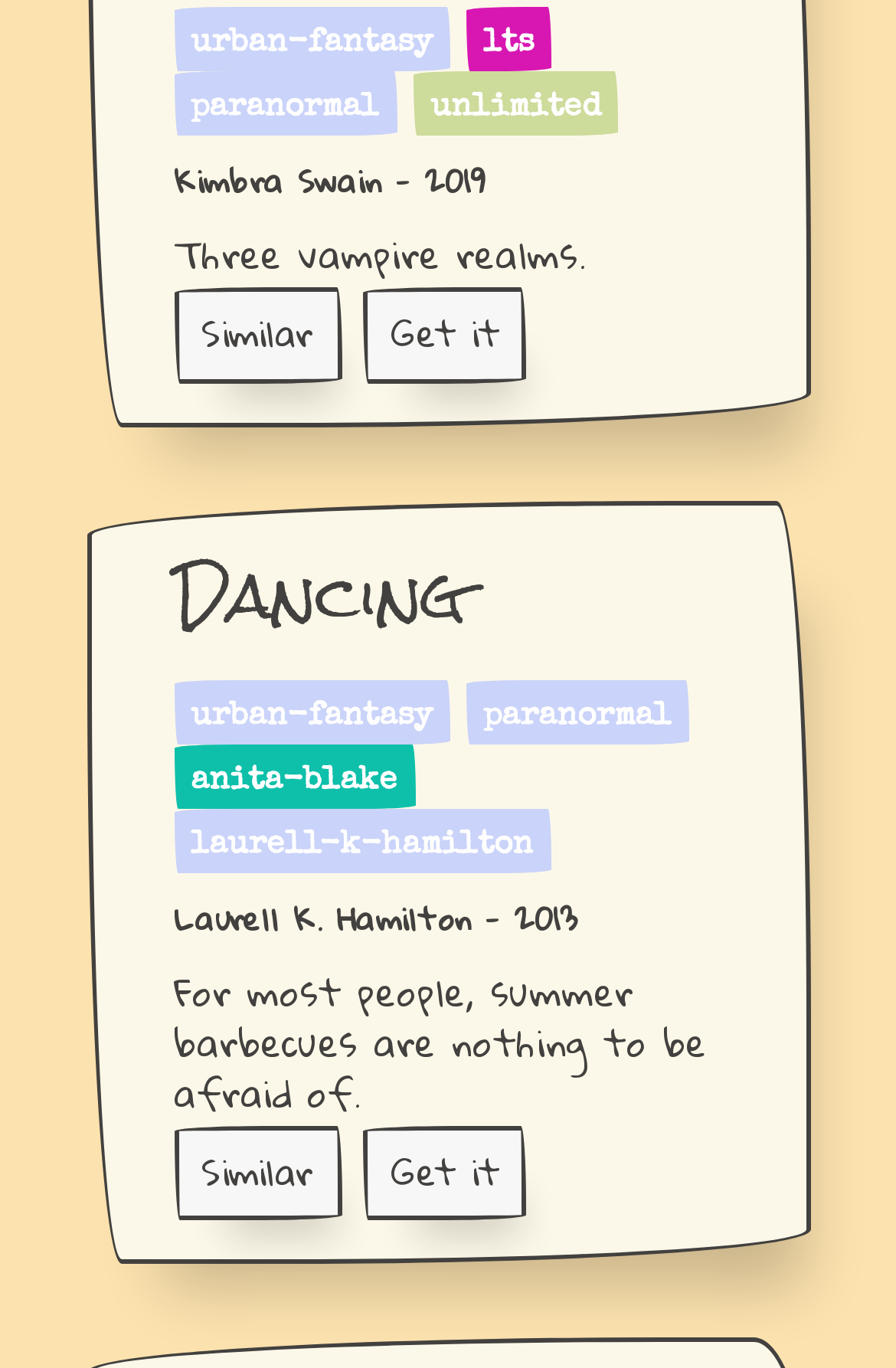Please identify the coordinates of the bounding box that should be clicked to fulfill this instruction: "Click on urban-fantasy link".

[0.213, 0.02, 0.482, 0.043]